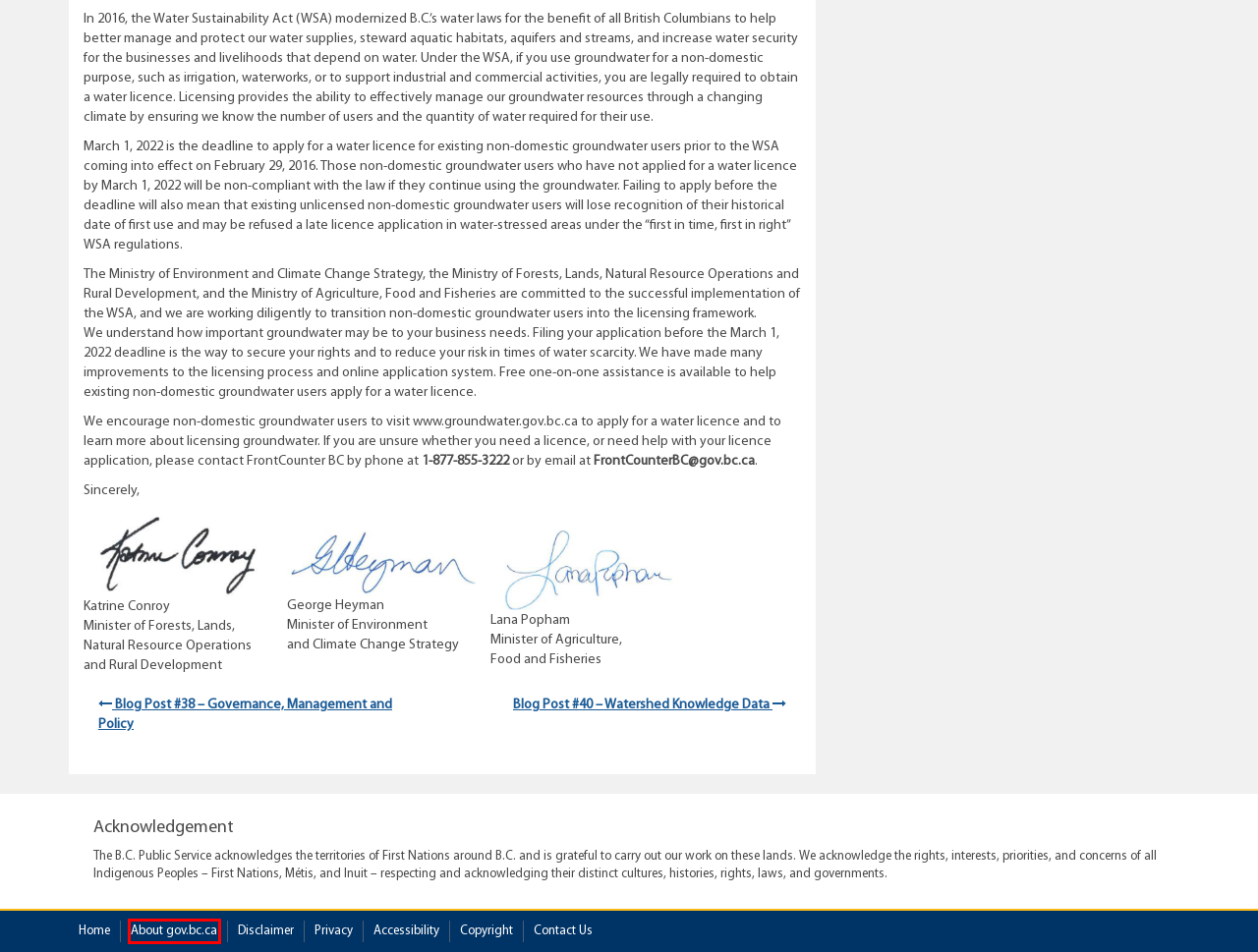Observe the provided screenshot of a webpage that has a red rectangle bounding box. Determine the webpage description that best matches the new webpage after clicking the element inside the red bounding box. Here are the candidates:
A. About gov.bc.ca - Province of British Columbia
B. Copyright - Province of British Columbia
C. Blog Post #38 – Governance, Management and Policy | Water Sustainability Act
D. Get help with government services - Province of British Columbia
E. Blog Post #40 – Watershed Knowledge Data | Water Sustainability Act
F. B.C. Government Website Privacy Statement - Province of British Columbia
G. Disclaimer - Province of British Columbia
H. Accessible government - Province of British Columbia

A